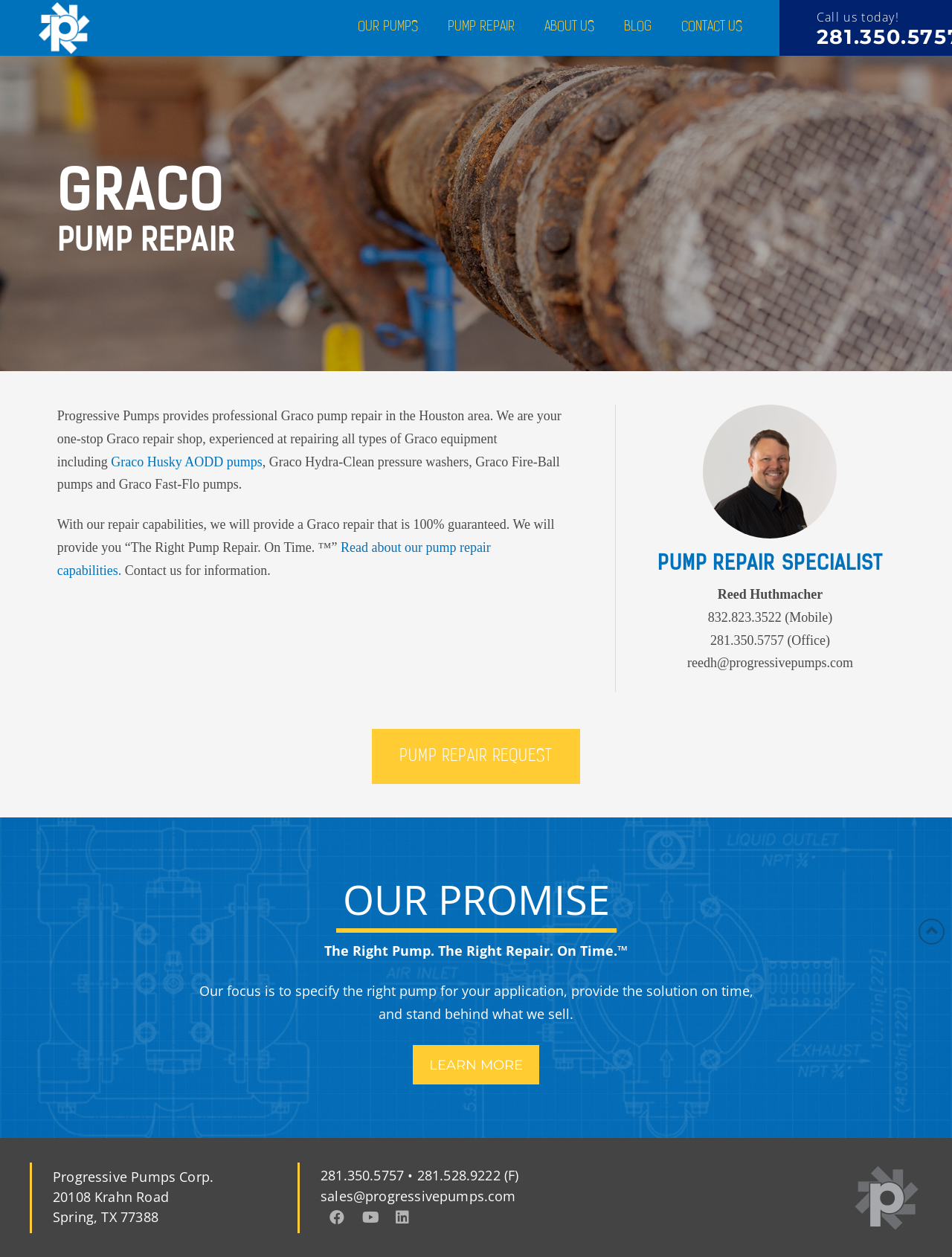Give a full account of the webpage's elements and their arrangement.

The webpage is about Graco pump repair services provided by Progressive Pumps in the Houston area. At the top, there is a small image and a navigation menu with five links: "OUR PUMPS", "PUMP REPAIR", "ABOUT US", "BLOG", and "CONTACT US". Below the navigation menu, there is a call-to-action text "Call us today!".

The main content of the webpage is divided into sections. The first section has a heading "GRACO" and "PUMP REPAIR" and provides a brief introduction to Progressive Pumps' Graco pump repair services. The text describes the types of Graco equipment they can repair, including Graco Husky AODD pumps, Graco Hydra-Clean pressure washers, Graco Fire-Ball pumps, and Graco Fast-Flo pumps. There is also a link to read more about their pump repair capabilities.

To the right of the introduction, there is an image. Below the introduction, there is a section with a heading "PUMP REPAIR SPECIALIST" that provides contact information for Reed Huthmacher, including his mobile and office phone numbers and email address.

Further down, there is a link to request a pump repair and a section with a heading "OUR PROMISE" that describes Progressive Pumps' focus on providing the right pump for the customer's application and standing behind what they sell. There is also a link to learn more about their promise.

At the bottom of the webpage, there is a footer section with the company's contact information, including address, phone numbers, and email address. There are also several social media links and an image of the Progressive Pumps icon.